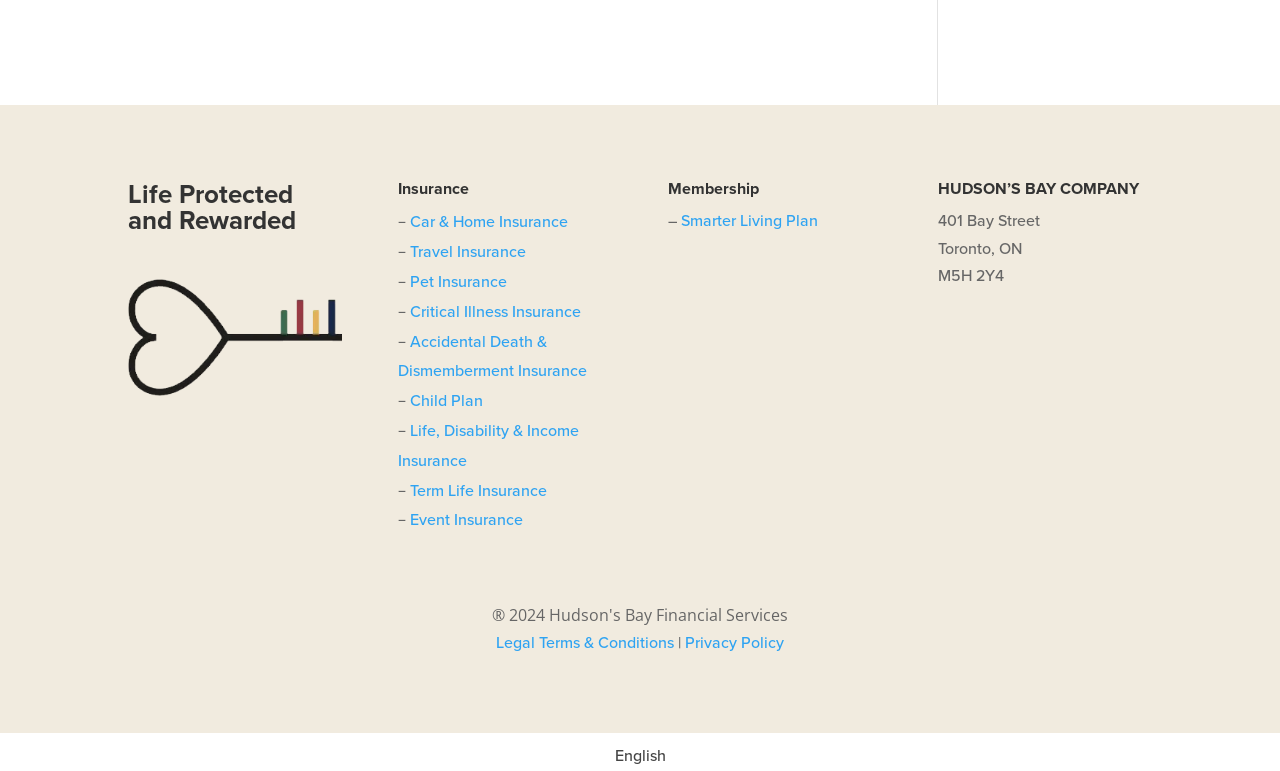Carefully observe the image and respond to the question with a detailed answer:
How many dashes are there in the insurance section?

By examining the insurance section, I counted 5 dashes, which are used to separate the different types of insurance.